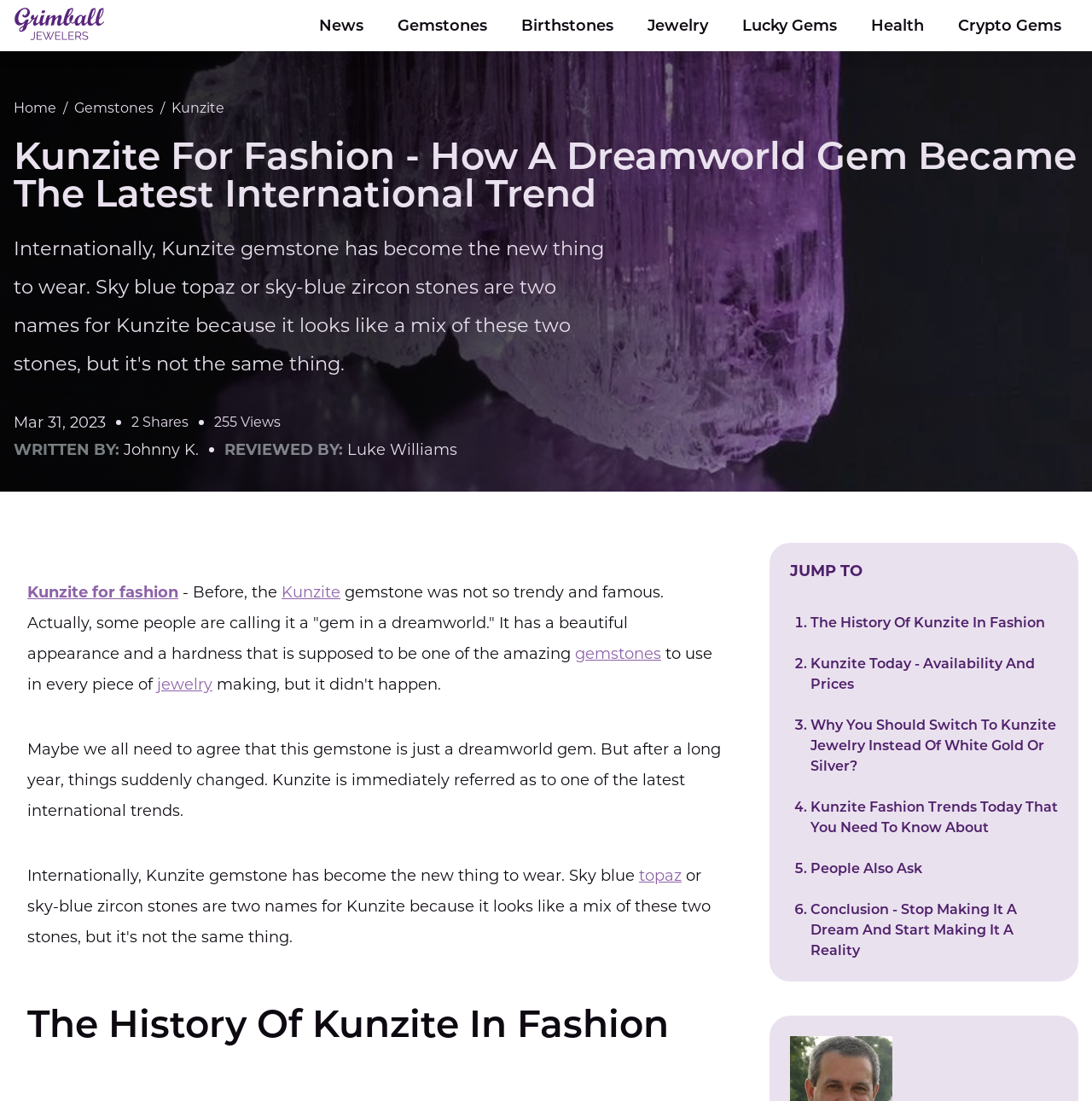Provide a thorough summary of the webpage.

This webpage is about Kunzite gemstones and their recent popularity in the fashion world. At the top left corner, there is a logo for Grimball Jewelers, accompanied by a navigation menu with links to various sections, including News, Gemstones, Birthstones, Jewelry, Lucky Gems, Health, and Crypto Gems. Below the navigation menu, there is a heading that reads "Kunzite For Fashion - How A Dreamworld Gem Became The Latest International Trend".

On the top right side, there is a link to the home page, followed by a breadcrumb trail with links to Gemstones and Kunzite. Below this, there is a heading that displays the title of the article, along with the last updated date and the number of shares and views.

The main content of the webpage is divided into sections, starting with an introduction to Kunzite gemstones, which are described as having a beautiful appearance and hardness. The text explains that Kunzite was not well-known before, but has recently become a trendy and famous gemstone.

The next section is titled "The History Of Kunzite In Fashion", which provides more information about the gemstone's history and its recent rise to popularity. This section is followed by a table of contents with links to various subtopics, including the history of Kunzite in fashion, its current availability and prices, and why it's a good alternative to white gold or silver jewelry.

Throughout the webpage, there are several images and icons, including a logo for Grimball Jewelers, social media sharing icons, and images accompanying the article's text. The overall layout is organized and easy to navigate, with clear headings and concise text.